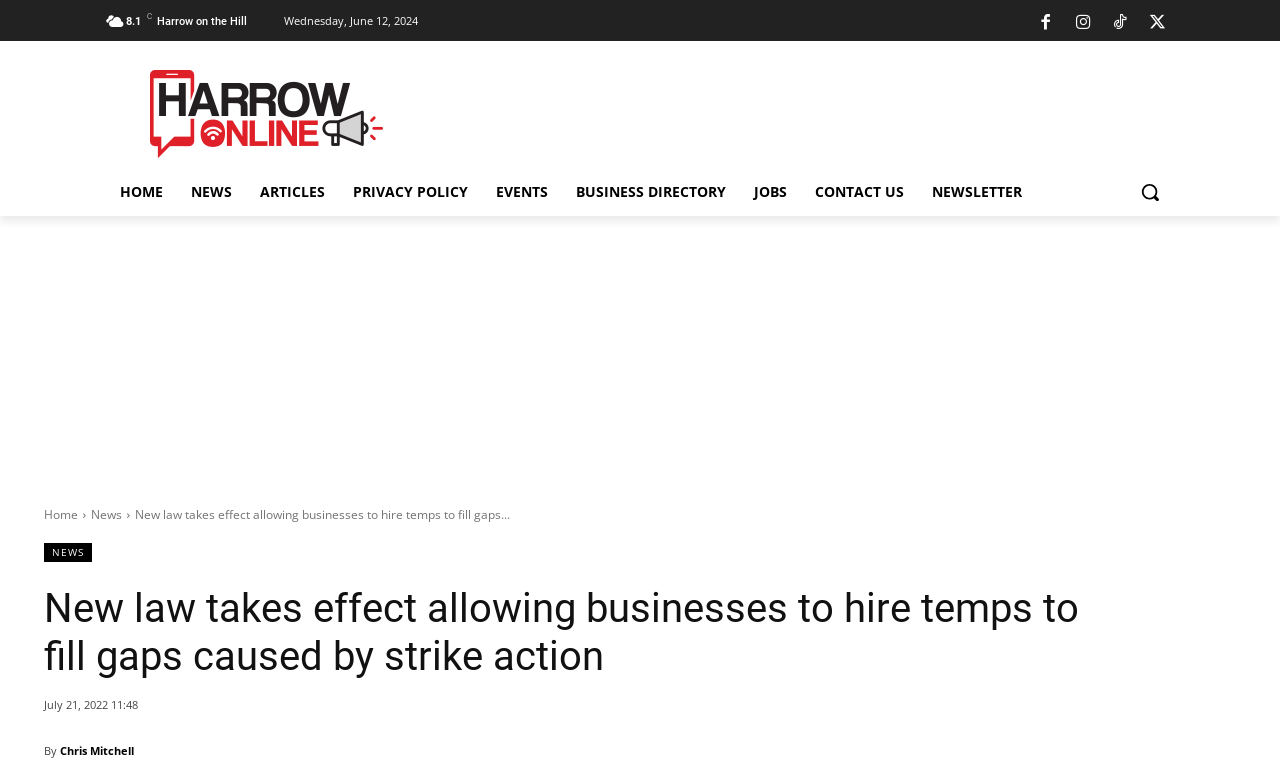Can you specify the bounding box coordinates for the region that should be clicked to fulfill this instruction: "Contact the author Chris Mitchell".

[0.047, 0.949, 0.105, 0.988]